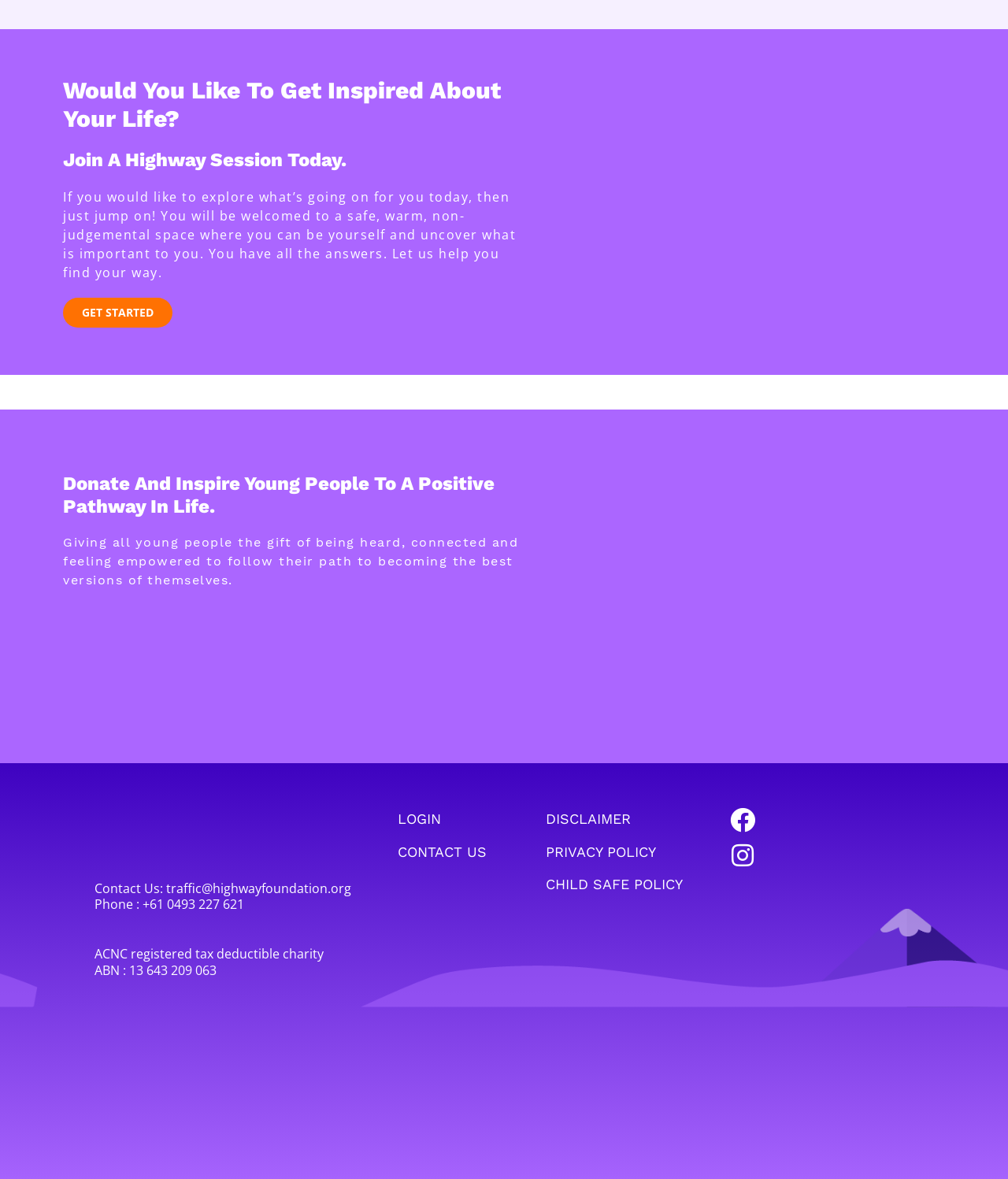Can you identify the bounding box coordinates of the clickable region needed to carry out this instruction: 'Get started with a highway session'? The coordinates should be four float numbers within the range of 0 to 1, stated as [left, top, right, bottom].

[0.062, 0.252, 0.171, 0.278]